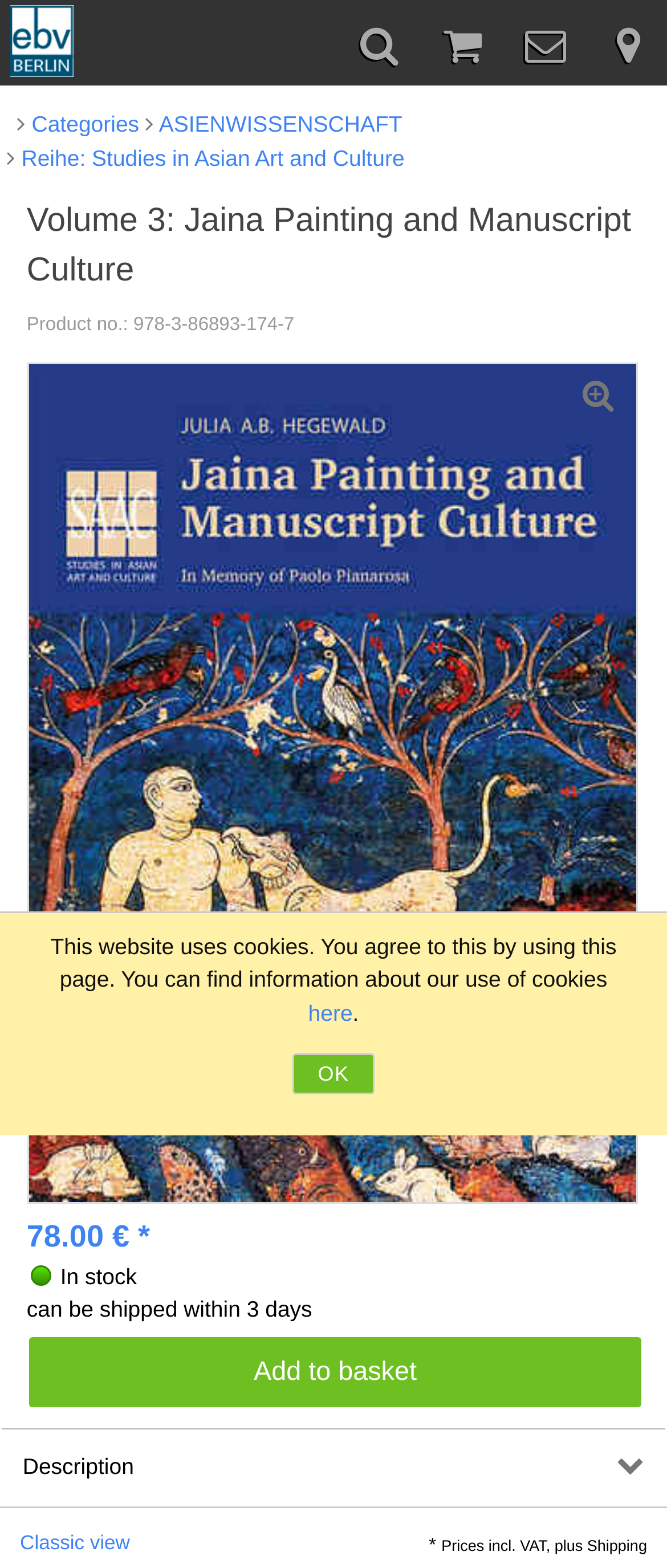Determine the main headline from the webpage and extract its text.

Volume 3: Jaina Painting and Manuscript Culture